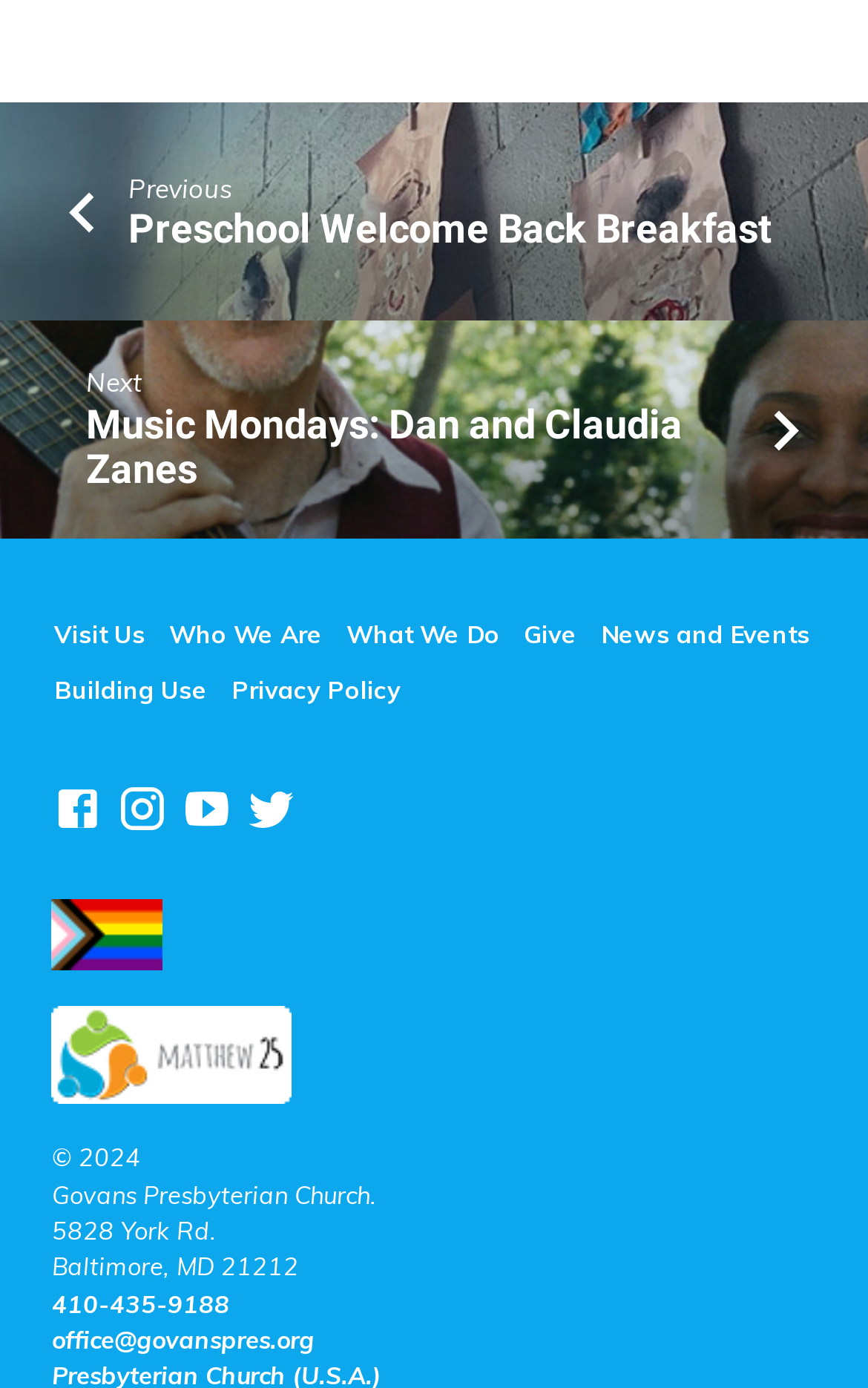Pinpoint the bounding box coordinates of the clickable element to carry out the following instruction: "Click on the 'Previous' link."

[0.148, 0.123, 0.268, 0.147]